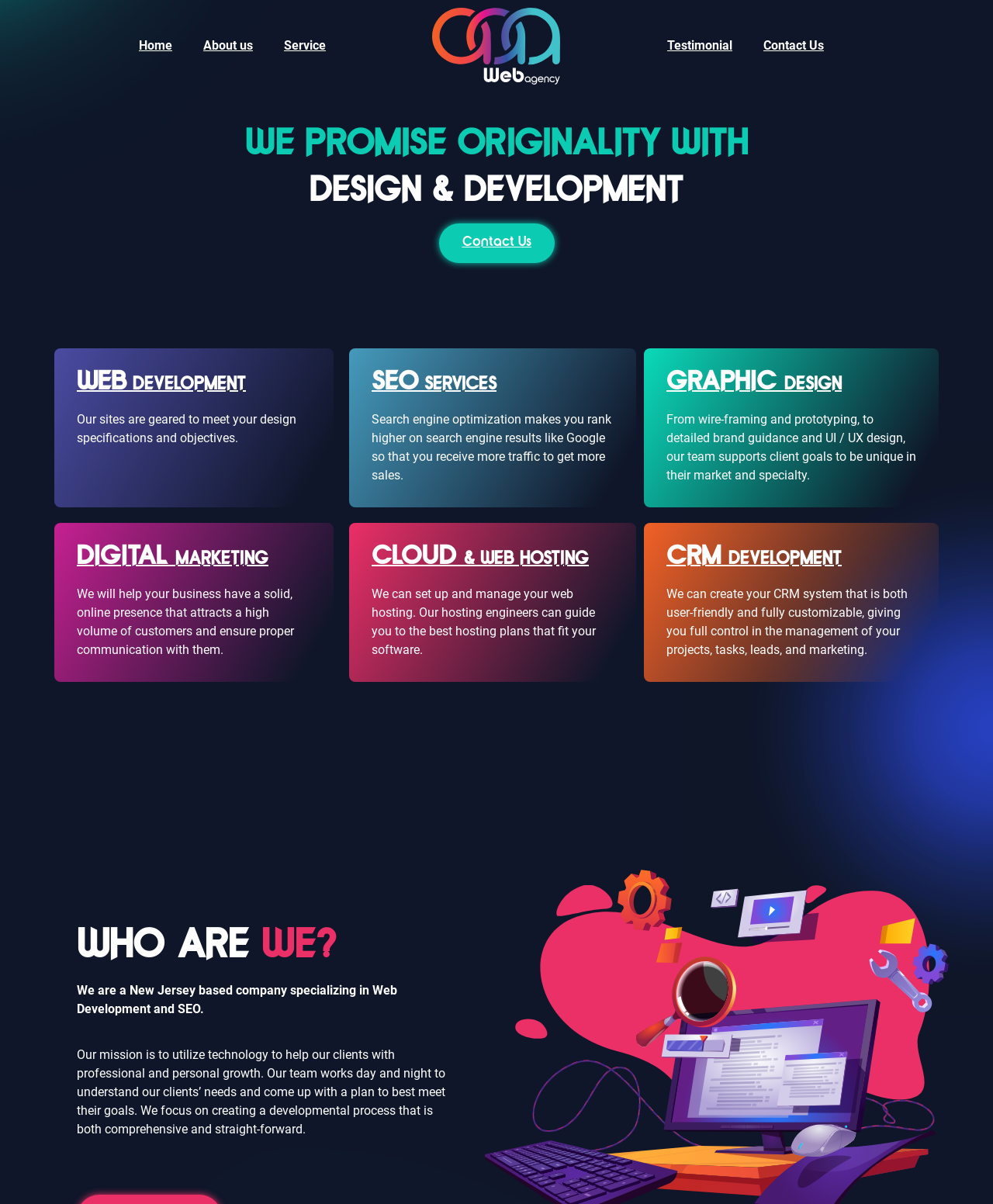Find and indicate the bounding box coordinates of the region you should select to follow the given instruction: "Click on the About us link".

[0.189, 0.023, 0.27, 0.053]